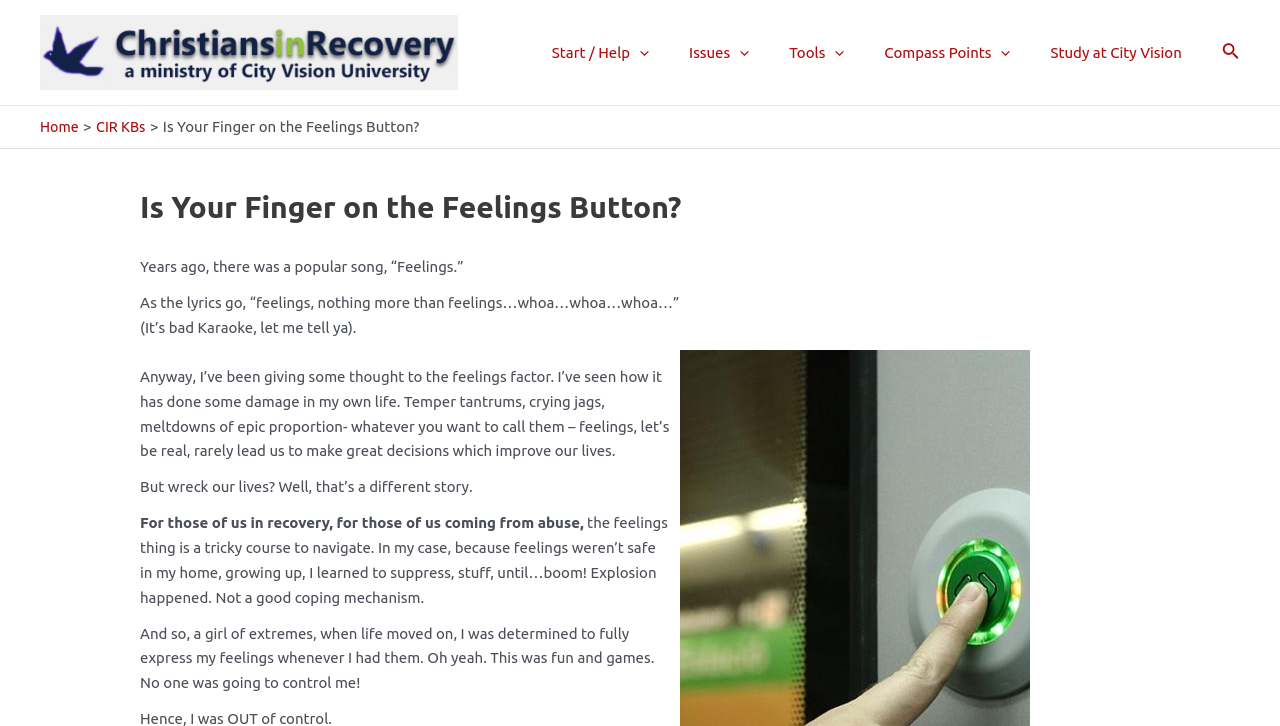Using the provided element description: "Start / Help", identify the bounding box coordinates. The coordinates should be four floats between 0 and 1 in the order [left, top, right, bottom].

[0.455, 0.024, 0.554, 0.121]